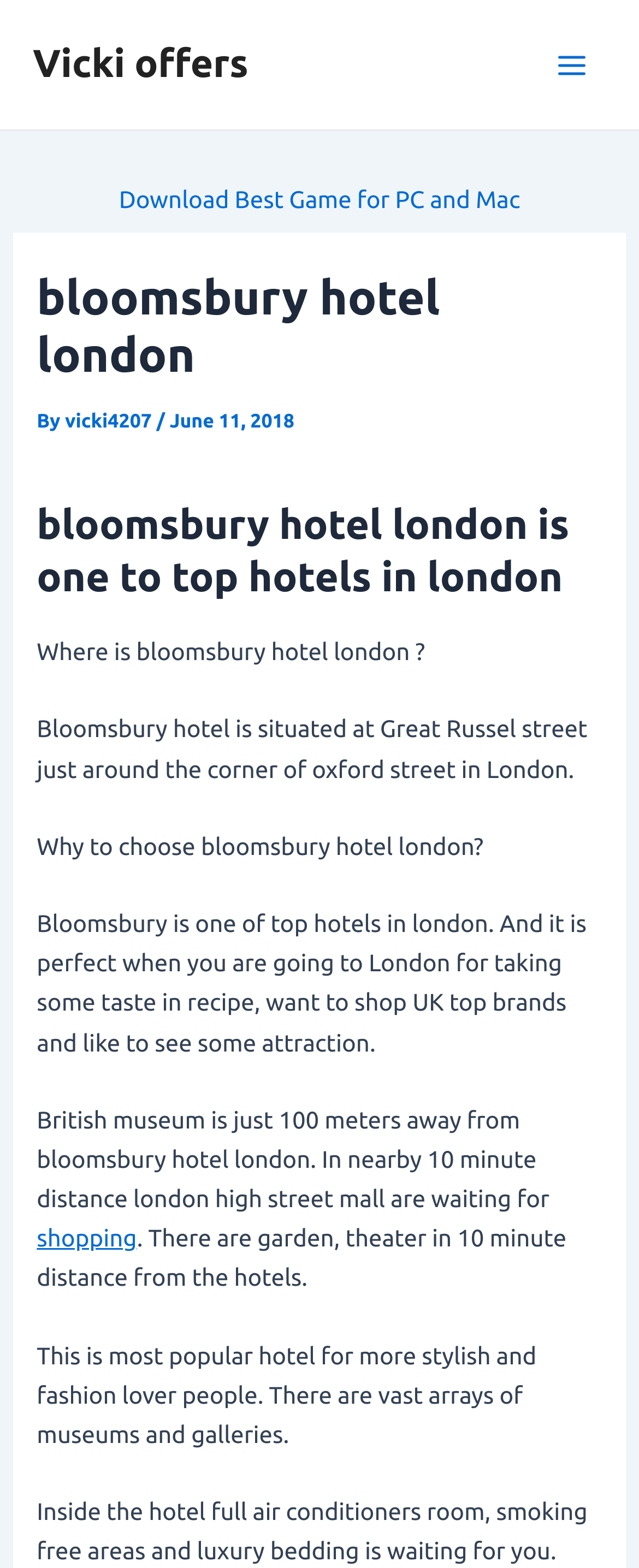Describe all the key features and sections of the webpage thoroughly.

The webpage is about Bloomsbury Hotel London, one of the top hotels in London. At the top, there is a link "Vicki offers" and a button "Main Menu" with an image beside it. Below the button, there is a link "Download Best Game for PC and Mac" with a header that contains the title "Bloomsbury Hotel London" and a subheading with the author's name "Vicki4207" and the date "June 11, 2018".

The main content of the webpage is divided into sections. The first section asks "Where is Bloomsbury Hotel London?" and answers that it is situated at Great Russel Street, near Oxford Street in London. The second section asks "Why to choose Bloomsbury Hotel London?" and explains that it is perfect for those who want to try recipes, shop at UK top brands, and visit attractions. 

The webpage also highlights the hotel's proximity to the British Museum, which is just 100 meters away, and London High Street Mall, which is within a 10-minute distance. There are also links to "shopping" and mentions of nearby gardens and theaters. The webpage further describes the hotel as popular among stylish and fashion-loving people, with many museums and galleries nearby. 

Finally, the webpage describes the hotel's amenities, including air-conditioned rooms, smoke-free areas, and luxury bedding. At the very top, there is a small text "Search".